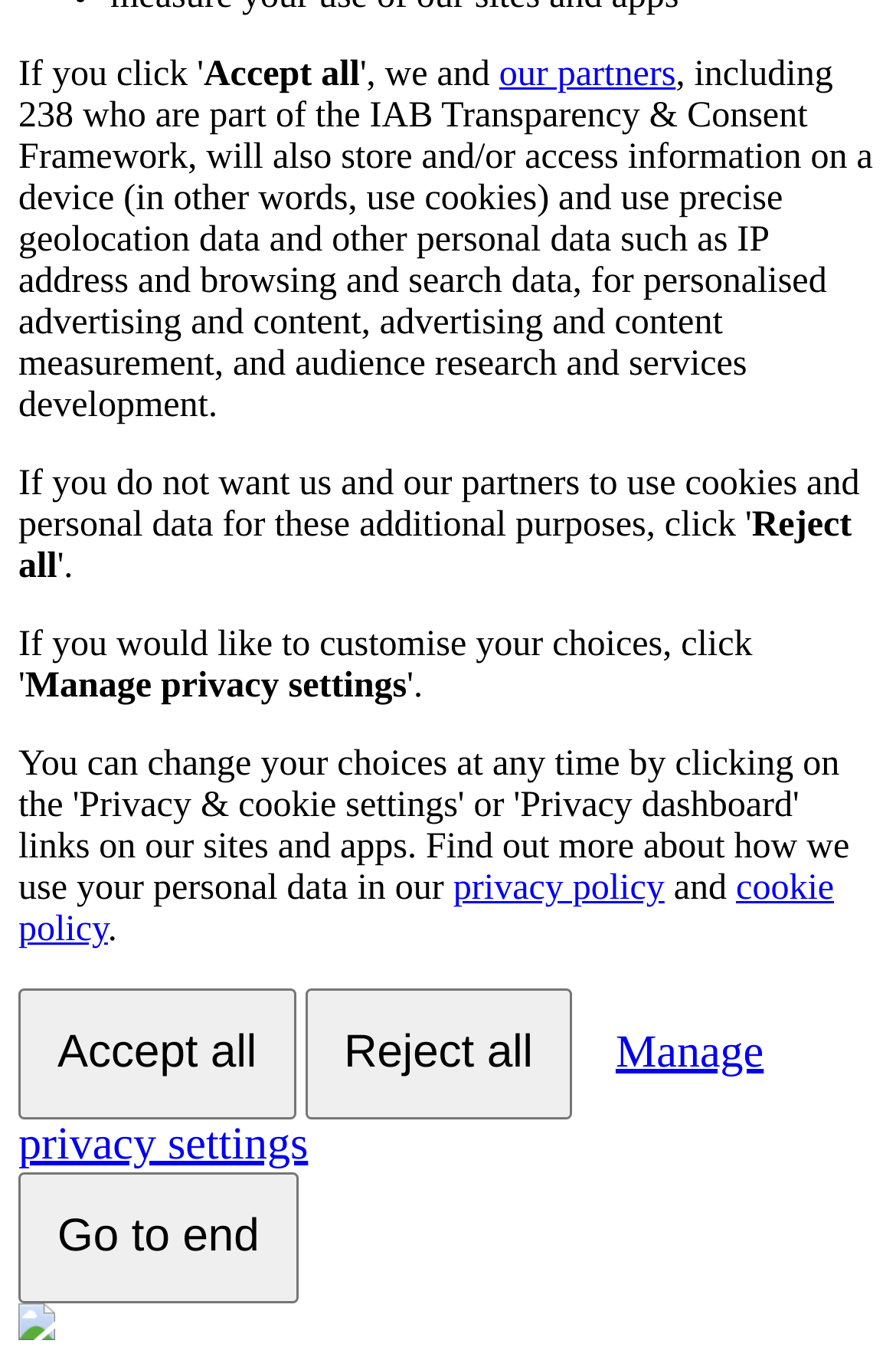Find the bounding box coordinates of the UI element according to this description: "Go to end".

[0.021, 0.856, 0.333, 0.951]